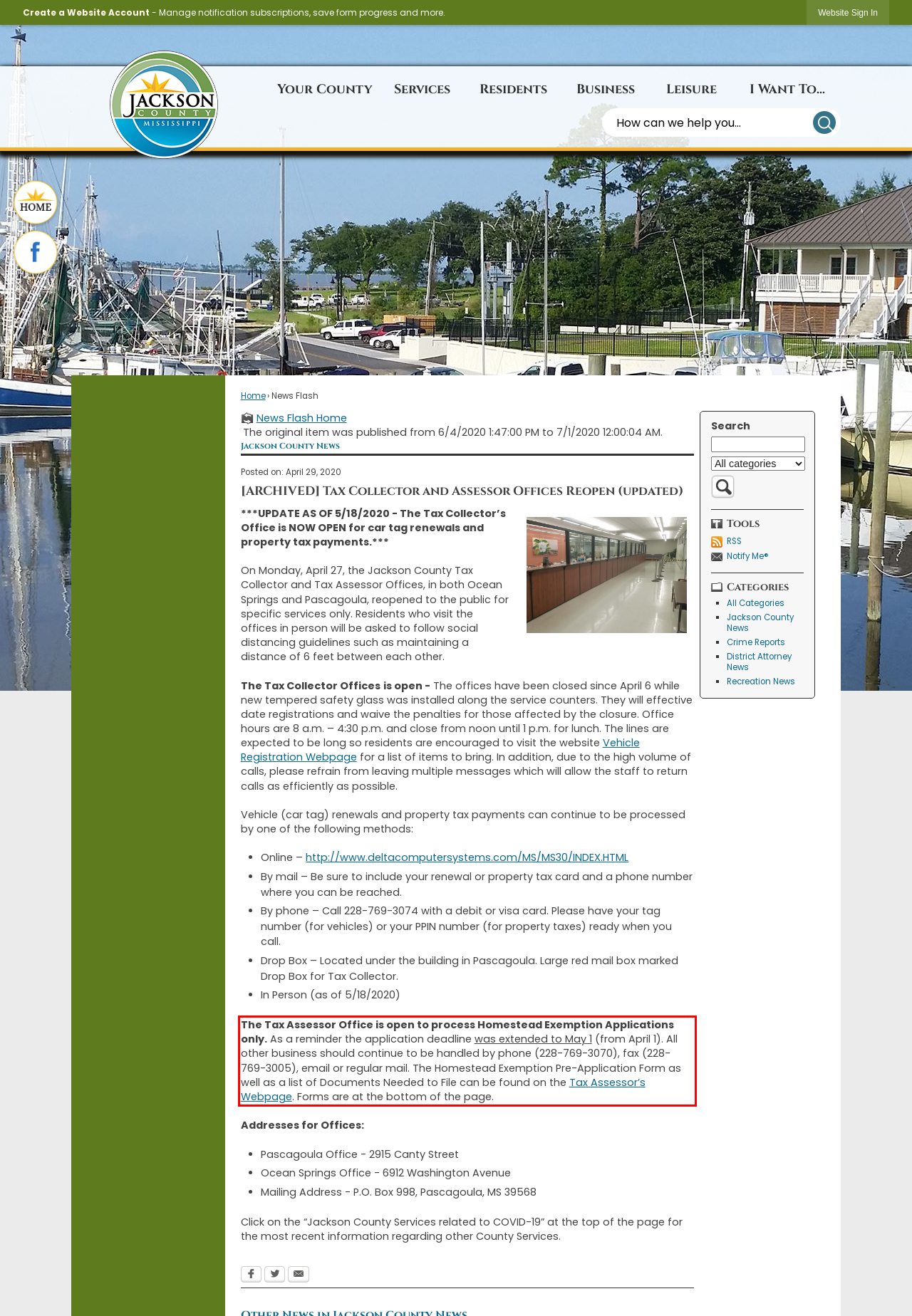Examine the screenshot of the webpage, locate the red bounding box, and generate the text contained within it.

The Tax Assessor Office is open to process Homestead Exemption Applications only. As a reminder the application deadline was extended to May 1 (from April 1). All other business should continue to be handled by phone (228-769-3070), fax (228-769-3005), email or regular mail. The Homestead Exemption Pre-Application Form as well as a list of Documents Needed to File can be found on the Tax Assessor’s Webpage. Forms are at the bottom of the page.